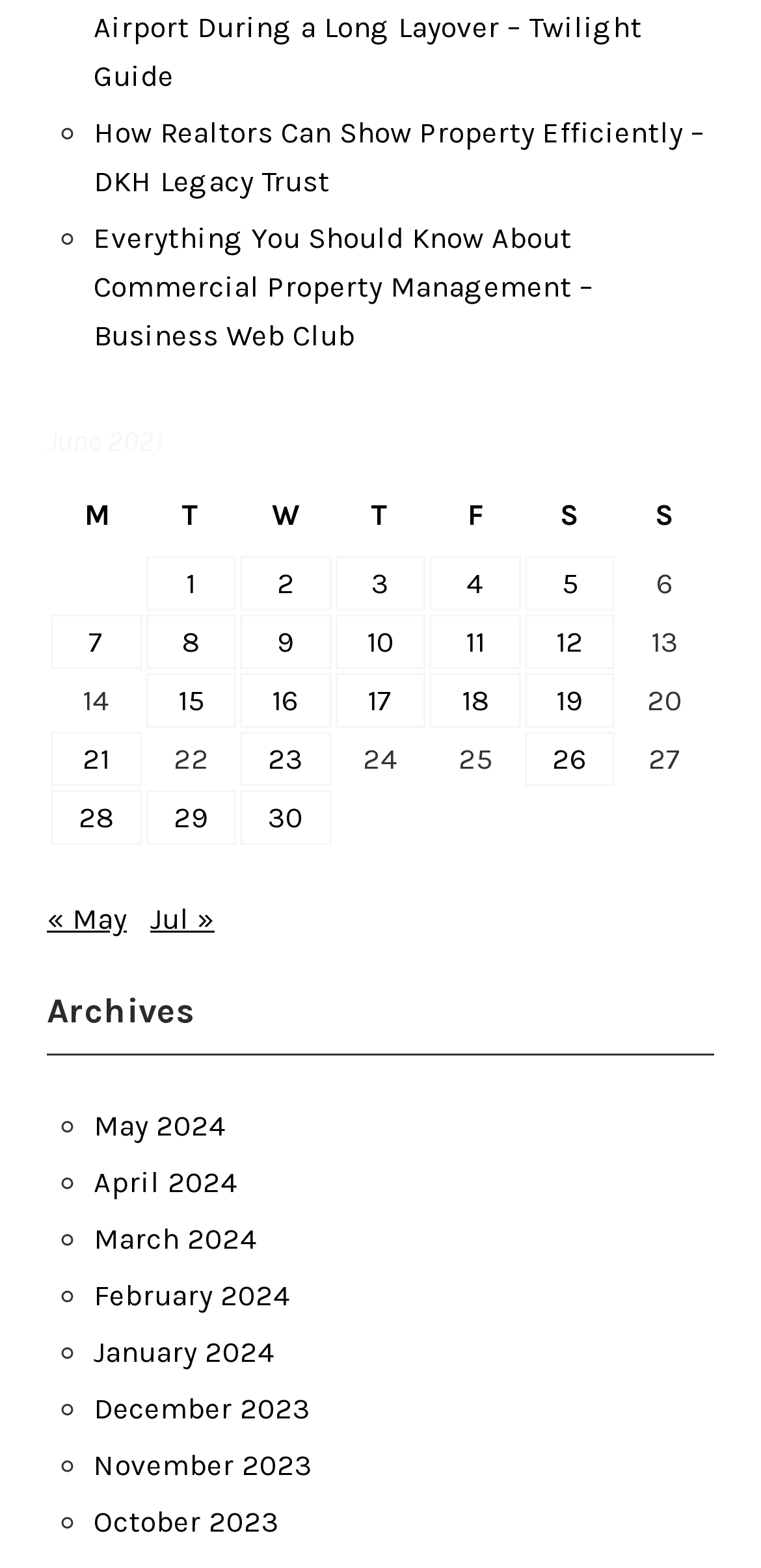Based on the element description January 2024, identify the bounding box coordinates for the UI element. The coordinates should be in the format (top-left x, top-left y, bottom-right x, bottom-right y) and within the 0 to 1 range.

[0.123, 0.851, 0.362, 0.873]